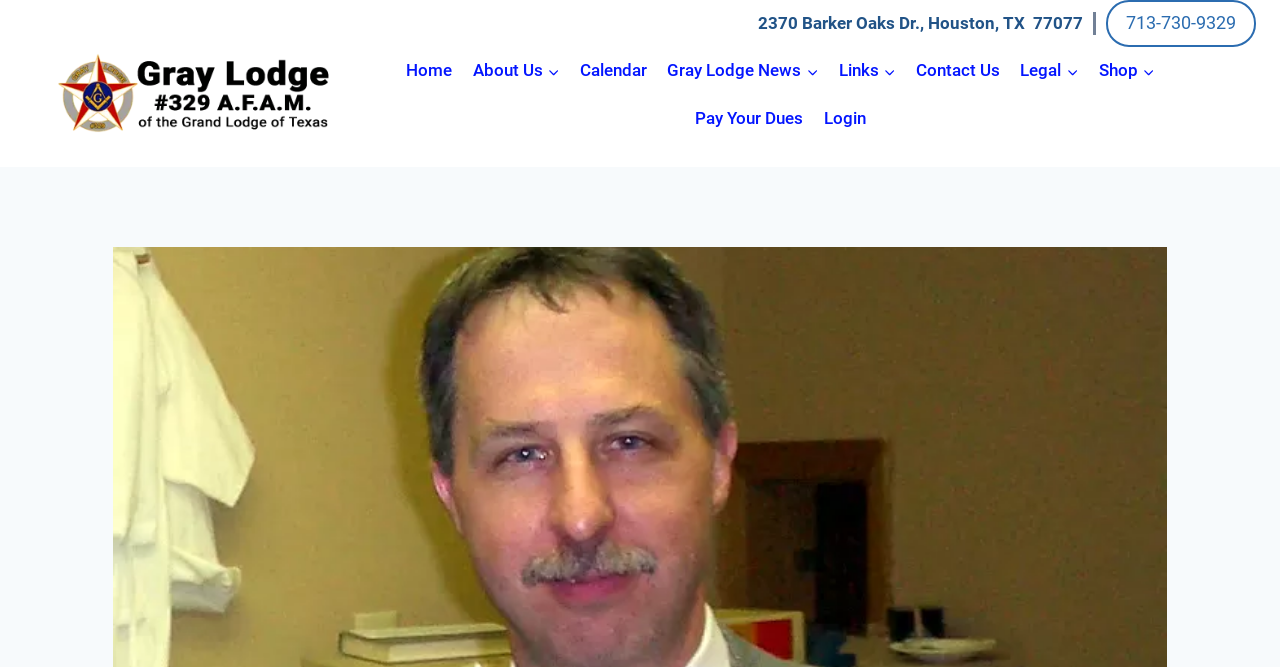Convey a detailed summary of the webpage, mentioning all key elements.

The webpage appears to be the official website of Gray Masonic Lodge No. 329. At the top-left corner, there is a logo of the lodge, accompanied by a link to the lodge's homepage. Below the logo, there is a navigation menu with 9 main links: Home, About Us, Calendar, Gray Lodge News, Links, Contact Us, Legal, Shop, and Pay Your Dues. Each of these links has a corresponding dropdown menu, indicated by a button.

On the top-right corner, there is a static text displaying the lodge's address: "2370 Barker Oaks Dr., Houston, TX 77077". Next to the address, there is a link to the lodge's phone number: "713-730-9329".

The main content of the webpage is focused on the Golden Trowel Award, with a title "Golden Trowel Award Feb 5th, 2014". The award is being presented to Past Master, Randall Slinkard, in recognition of his outstanding service to Gray Lodge. The presentation will take place at the February Stated Meeting on the 5th.

There are no images on the page apart from the lodge's logo. The overall layout is organized, with clear headings and concise text.